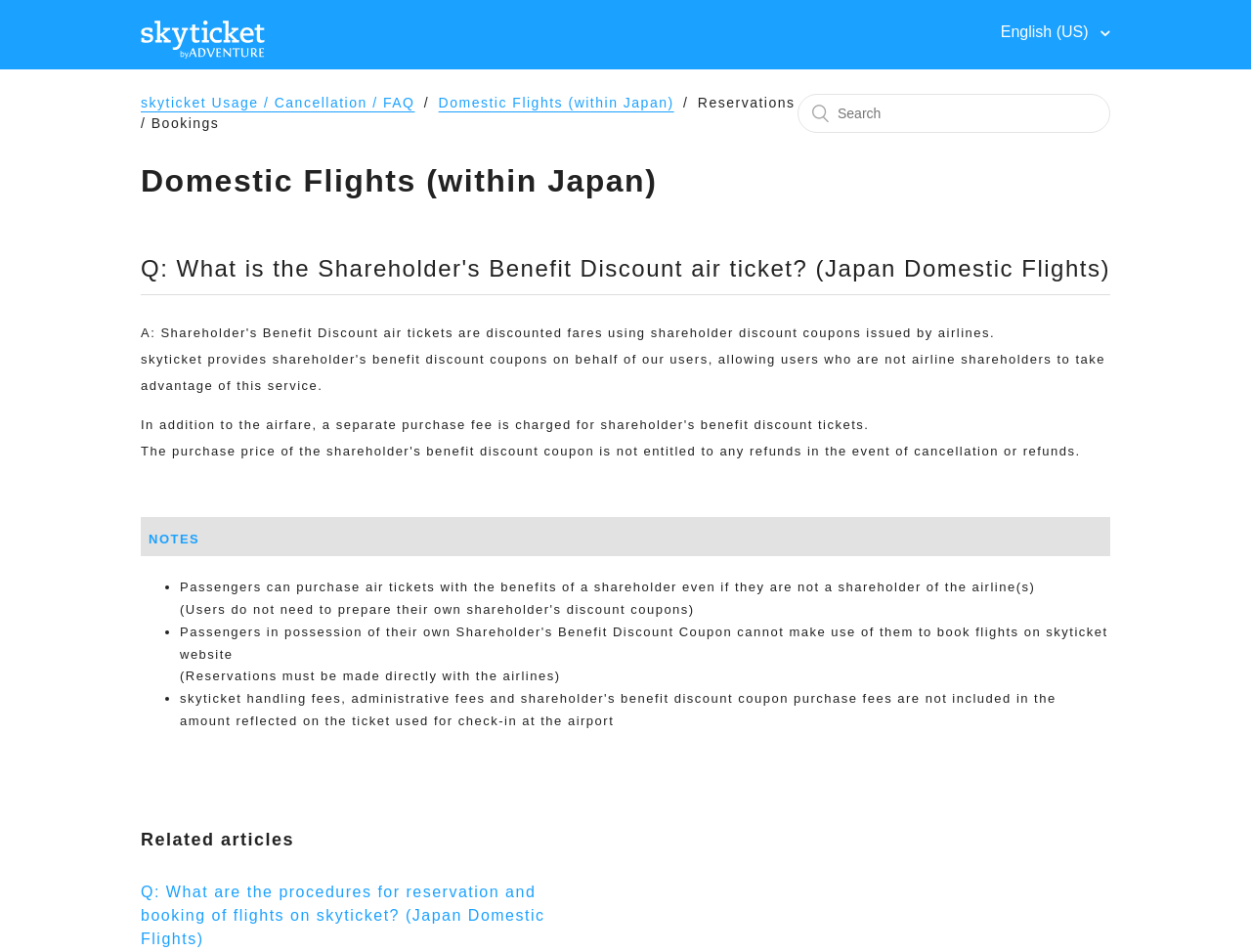Please reply with a single word or brief phrase to the question: 
What is the purpose of shareholder's benefit discount coupons?

For discounted fares